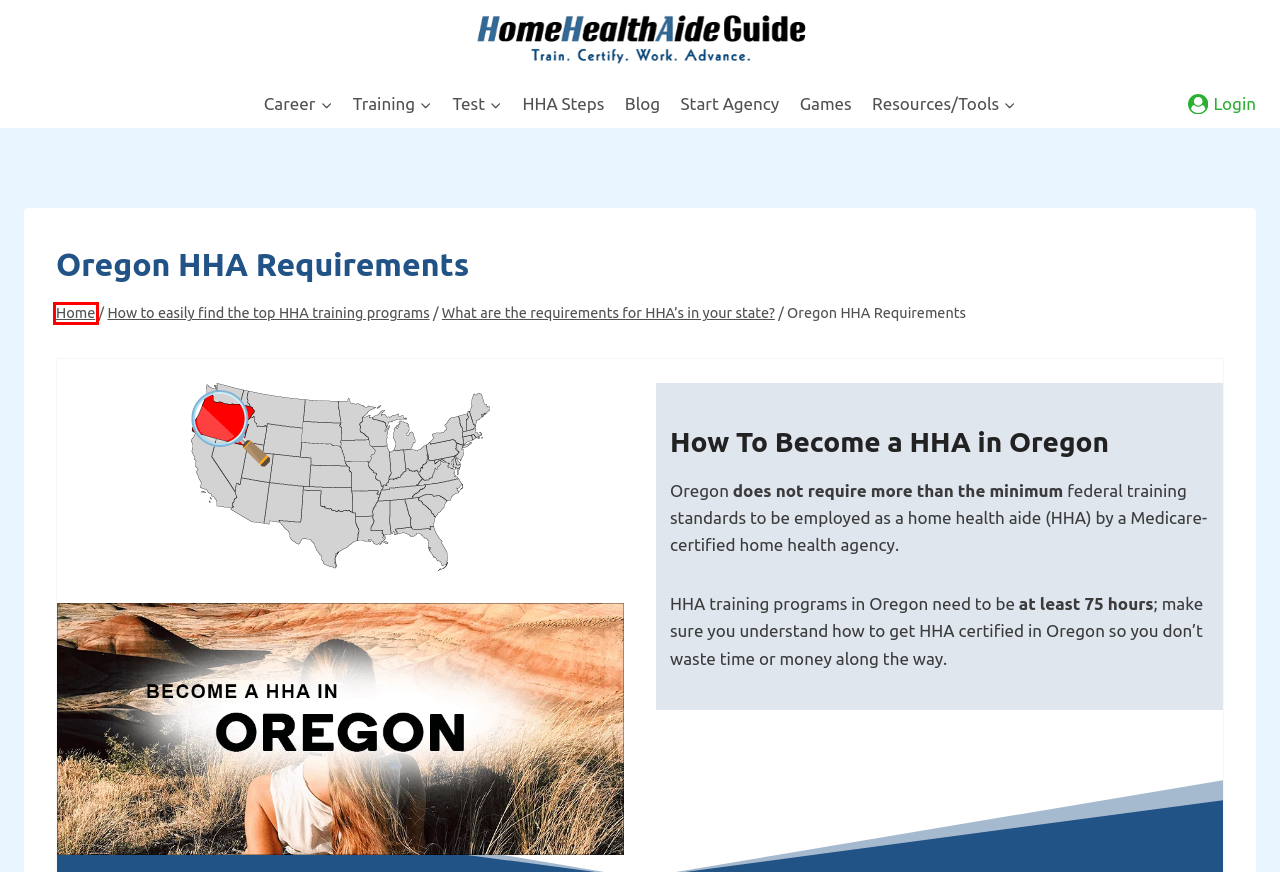Inspect the screenshot of a webpage with a red rectangle bounding box. Identify the webpage description that best corresponds to the new webpage after clicking the element inside the bounding box. Here are the candidates:
A. State-by-State Home Health Aide (HHA) Training Requirements
B. Terms of Use - How To Become a Home Health Aide (HHA)
C. Contact Page: HomeHealthAideGuide.com
D. Home Health Aide Career Guide 2024: Training and Jobs
E. Sitemap - How To Become a Home Health Aide (HHA)
F. How to easily find the top HHA training programs
G. How to Be a HHA: Step by Step
H. Free HHA Training Near You: No Waiting!

D